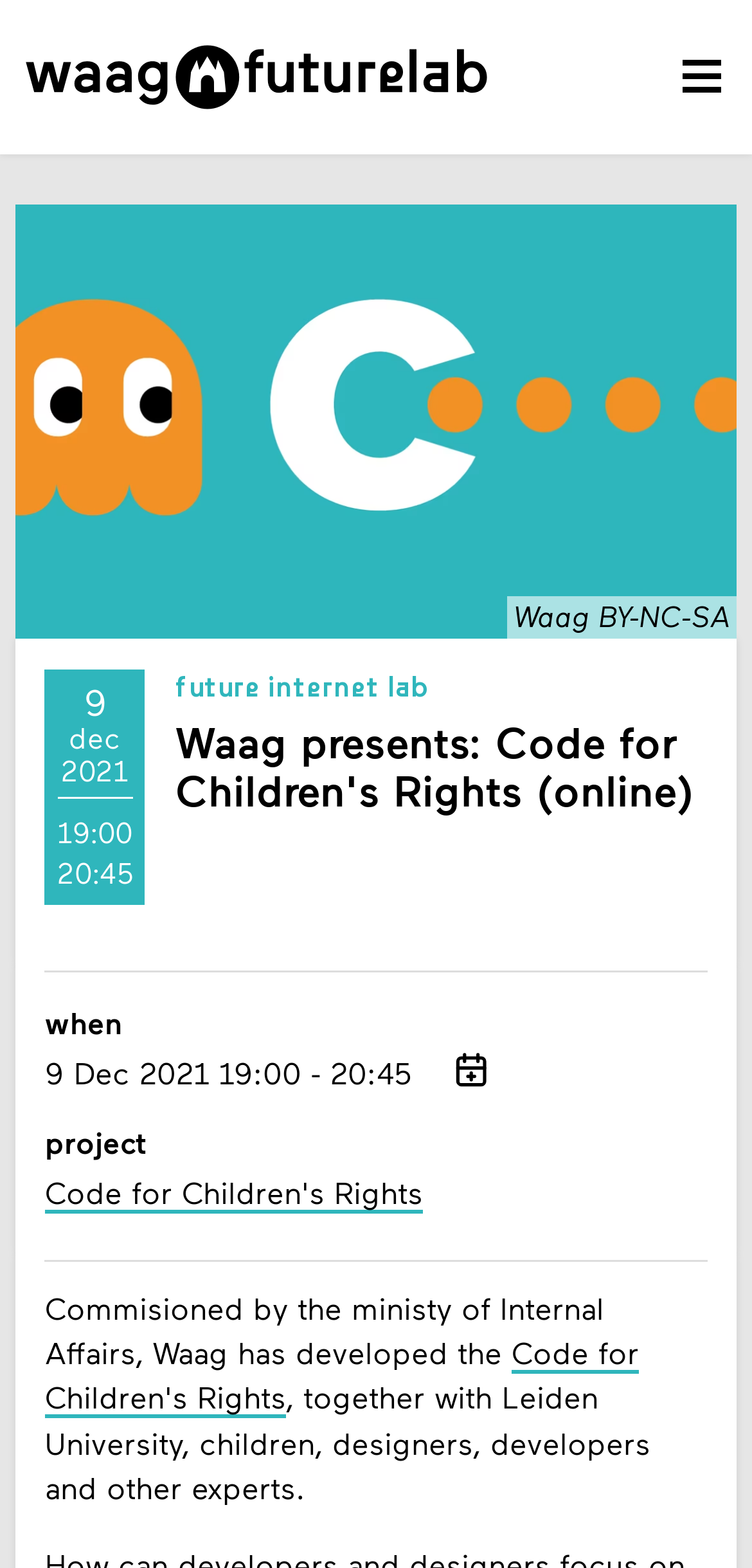What is the date of the event?
From the screenshot, provide a brief answer in one word or phrase.

Dec 2021